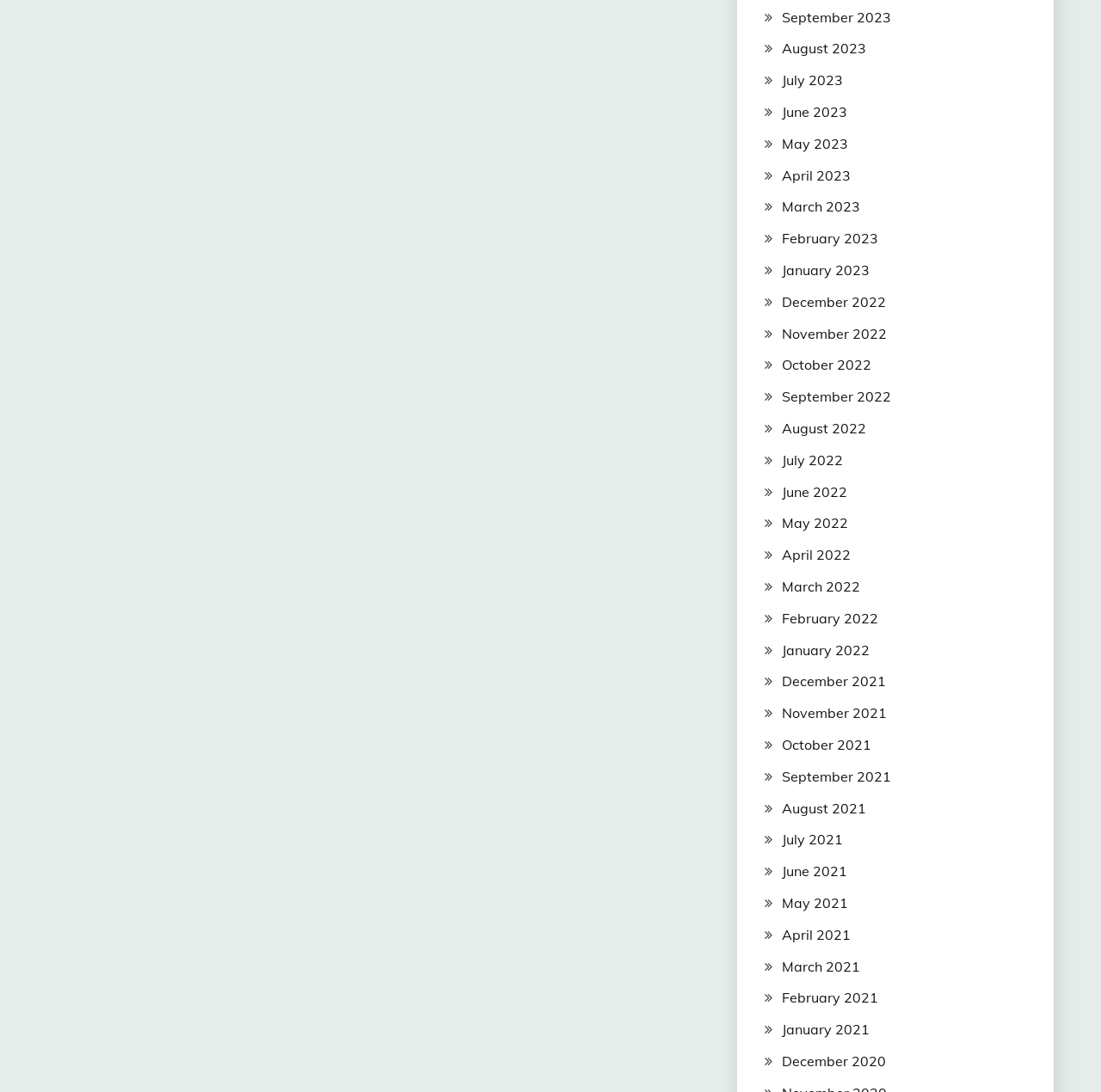Could you please study the image and provide a detailed answer to the question:
Are the months listed in chronological order?

I analyzed the links on the webpage and found that they are organized in a vertical list in chronological order, with the most recent month at the top and the earliest month at the bottom.